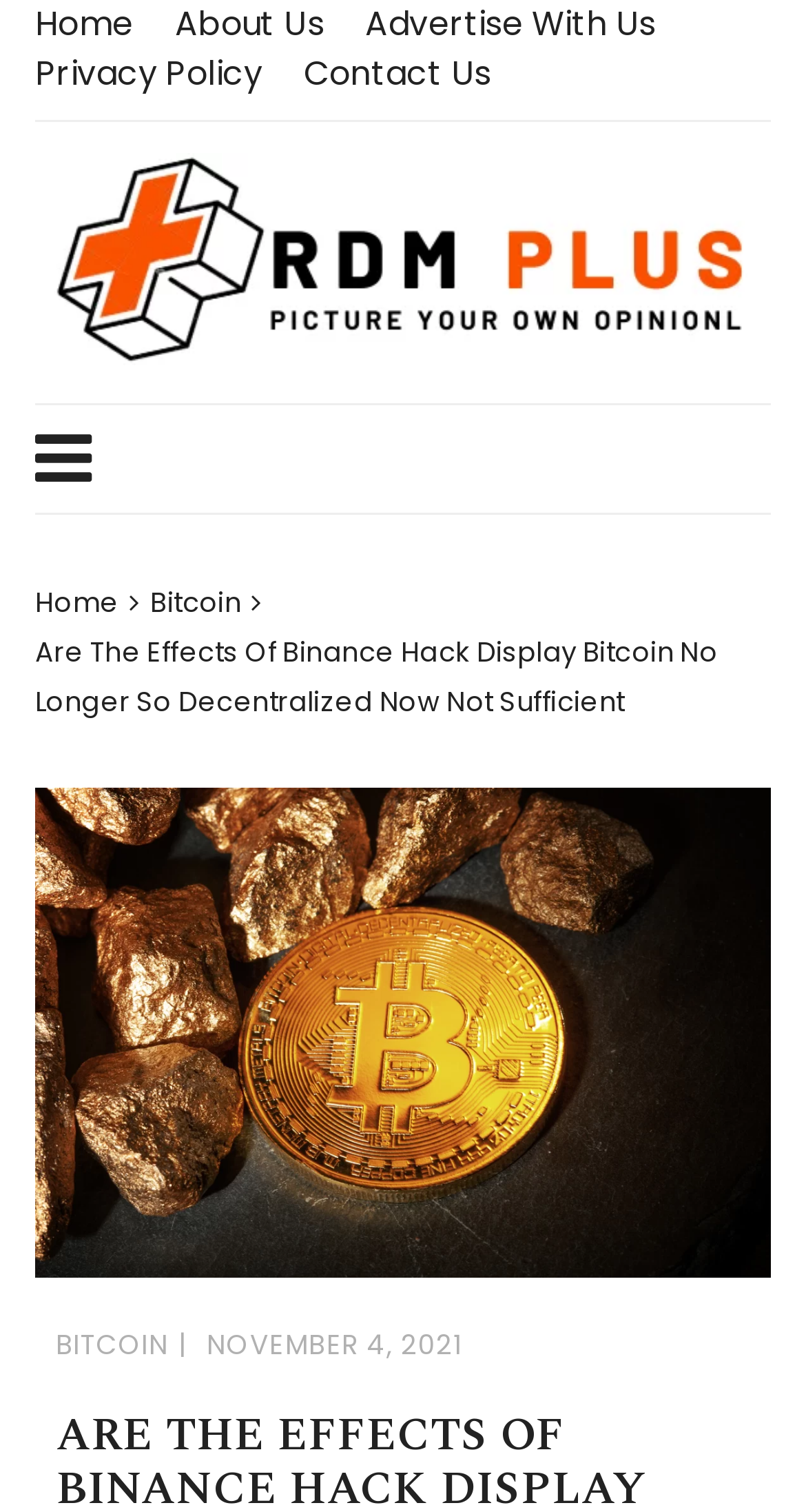Specify the bounding box coordinates for the region that must be clicked to perform the given instruction: "contact us".

[0.377, 0.033, 0.609, 0.066]